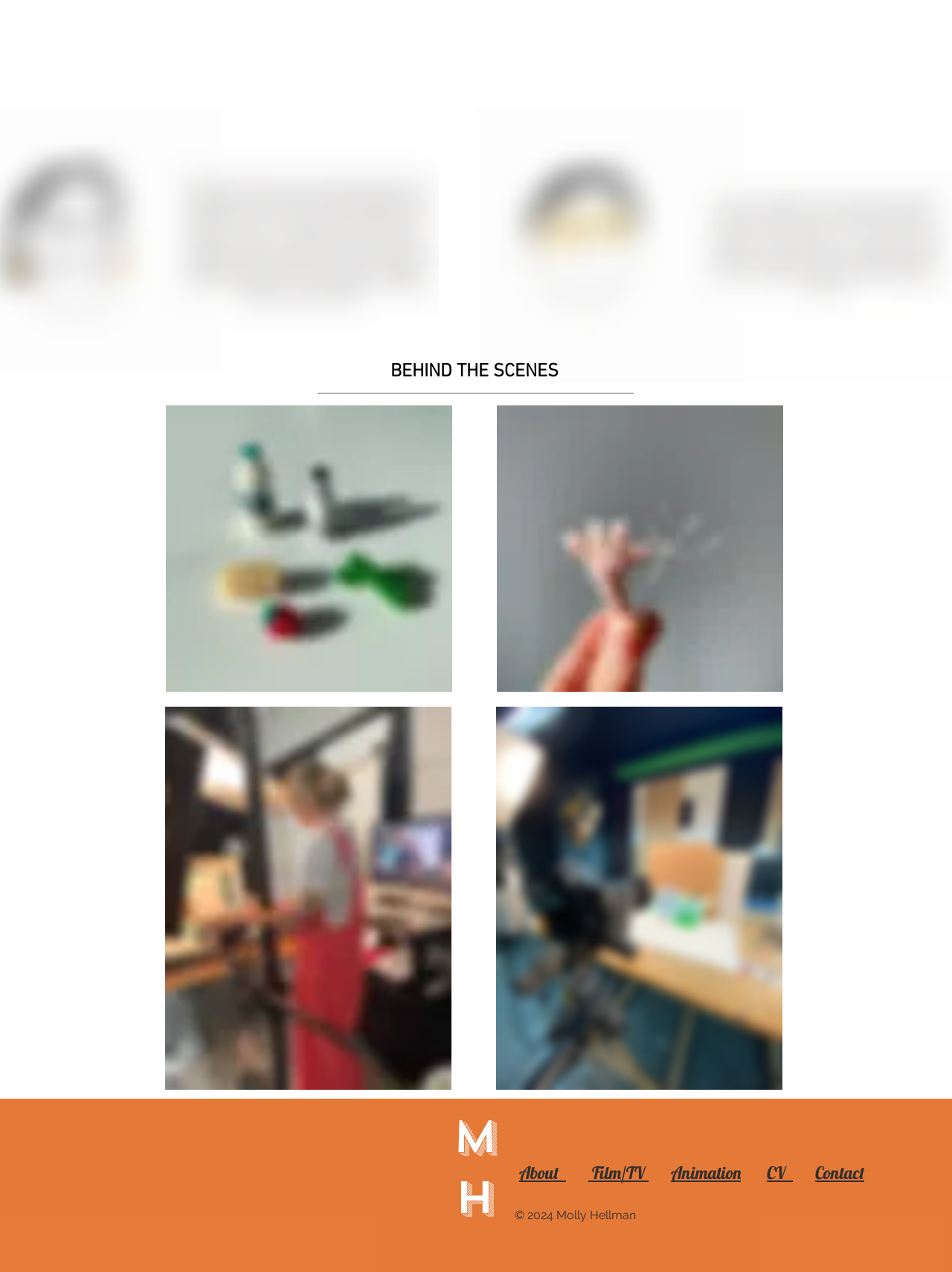Identify the bounding box coordinates for the element you need to click to achieve the following task: "Get in touch with Molly Hellman". The coordinates must be four float values ranging from 0 to 1, formatted as [left, top, right, bottom].

[0.856, 0.914, 0.908, 0.93]